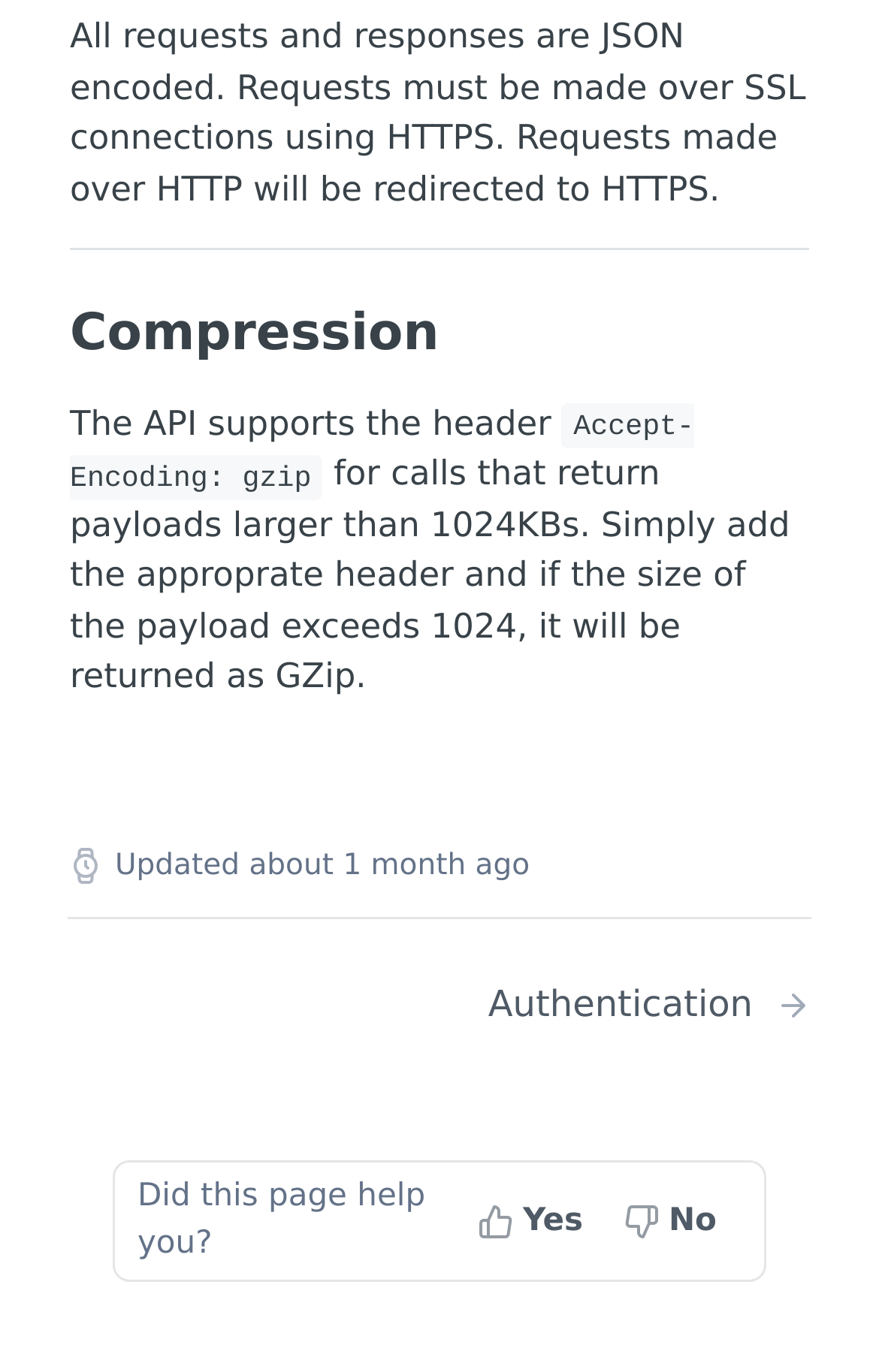What is the condition for payload compression?
Provide a detailed and extensive answer to the question.

According to the webpage, the API supports payload compression using the Accept-Encoding header. This compression is triggered when the payload size exceeds 1024KB, and the response is returned as GZip.